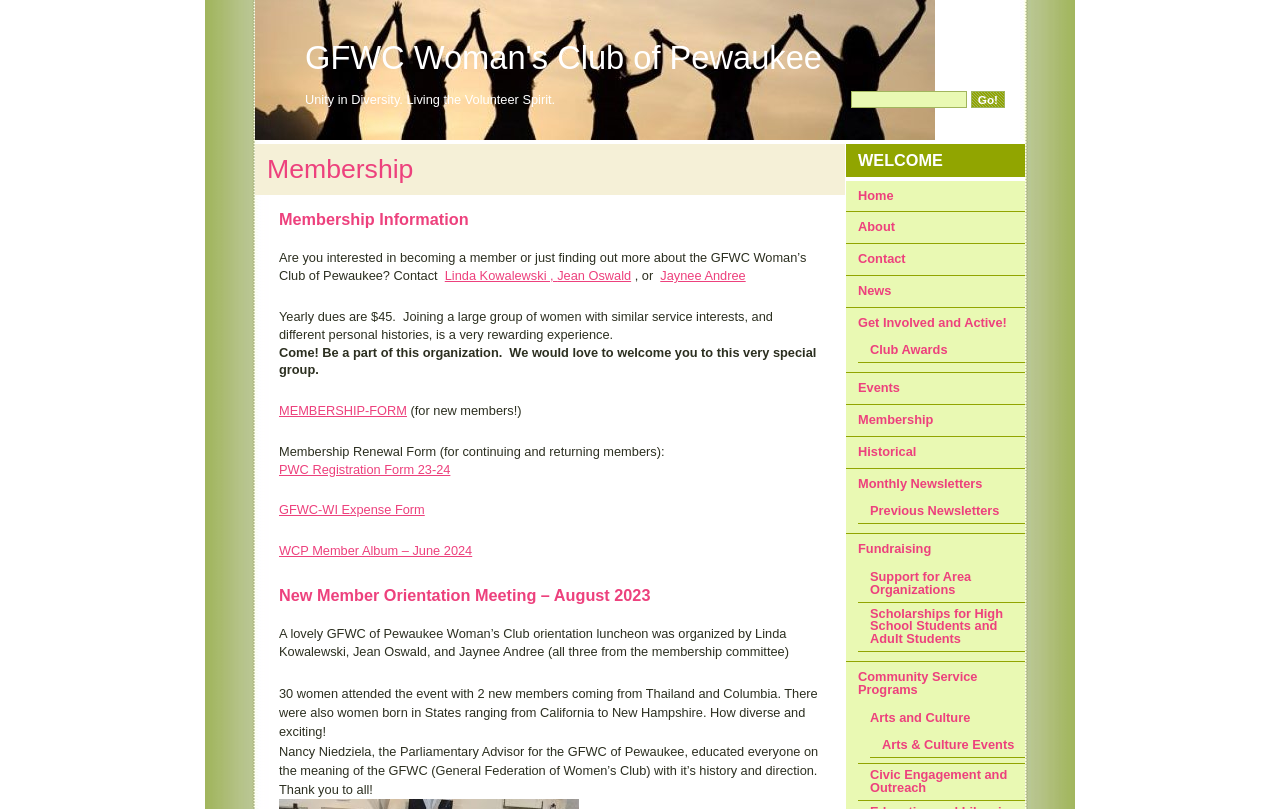Determine the bounding box coordinates of the region to click in order to accomplish the following instruction: "Go to the Home page". Provide the coordinates as four float numbers between 0 and 1, specifically [left, top, right, bottom].

[0.67, 0.232, 0.698, 0.25]